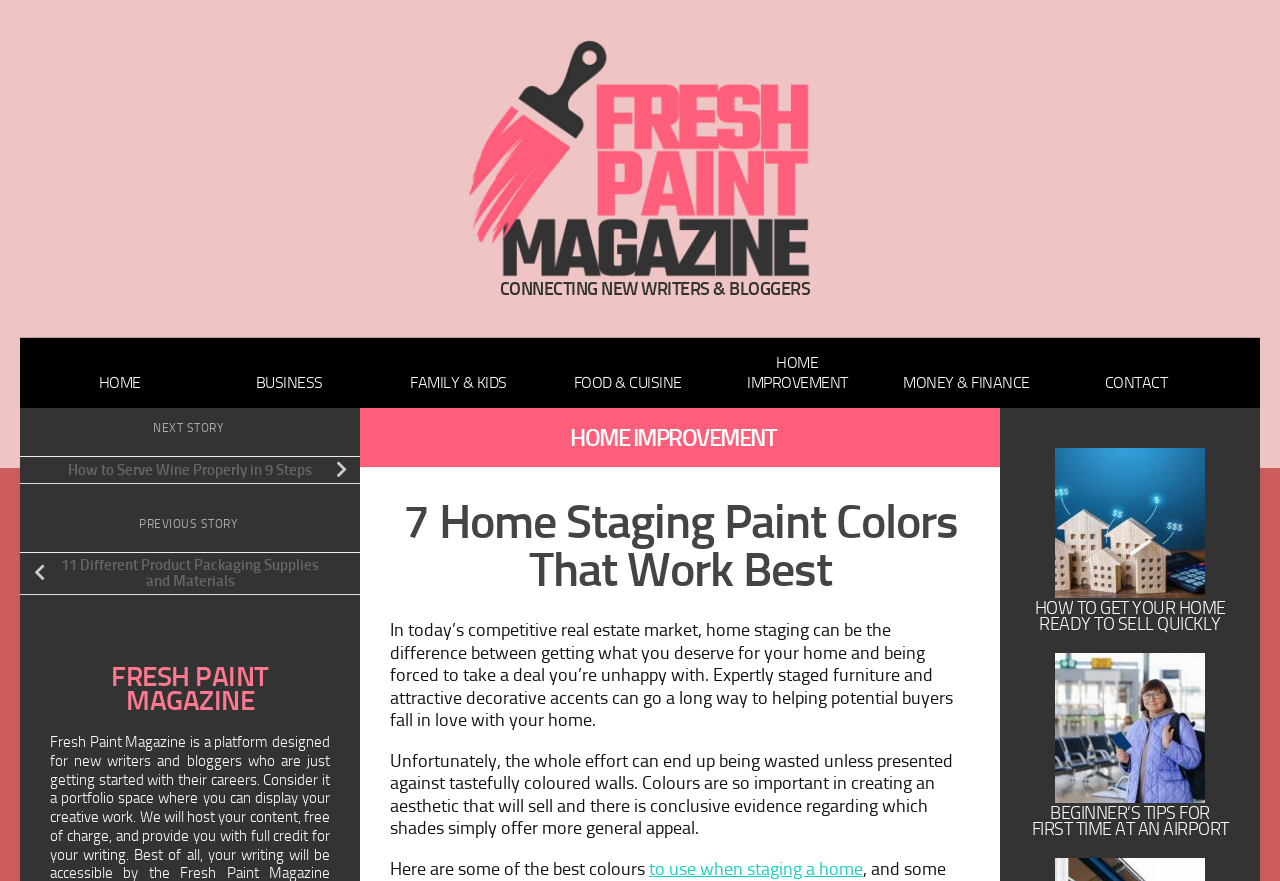Locate the bounding box coordinates of the item that should be clicked to fulfill the instruction: "Click on 'HOME IMPROVEMENT'".

[0.557, 0.384, 0.689, 0.463]